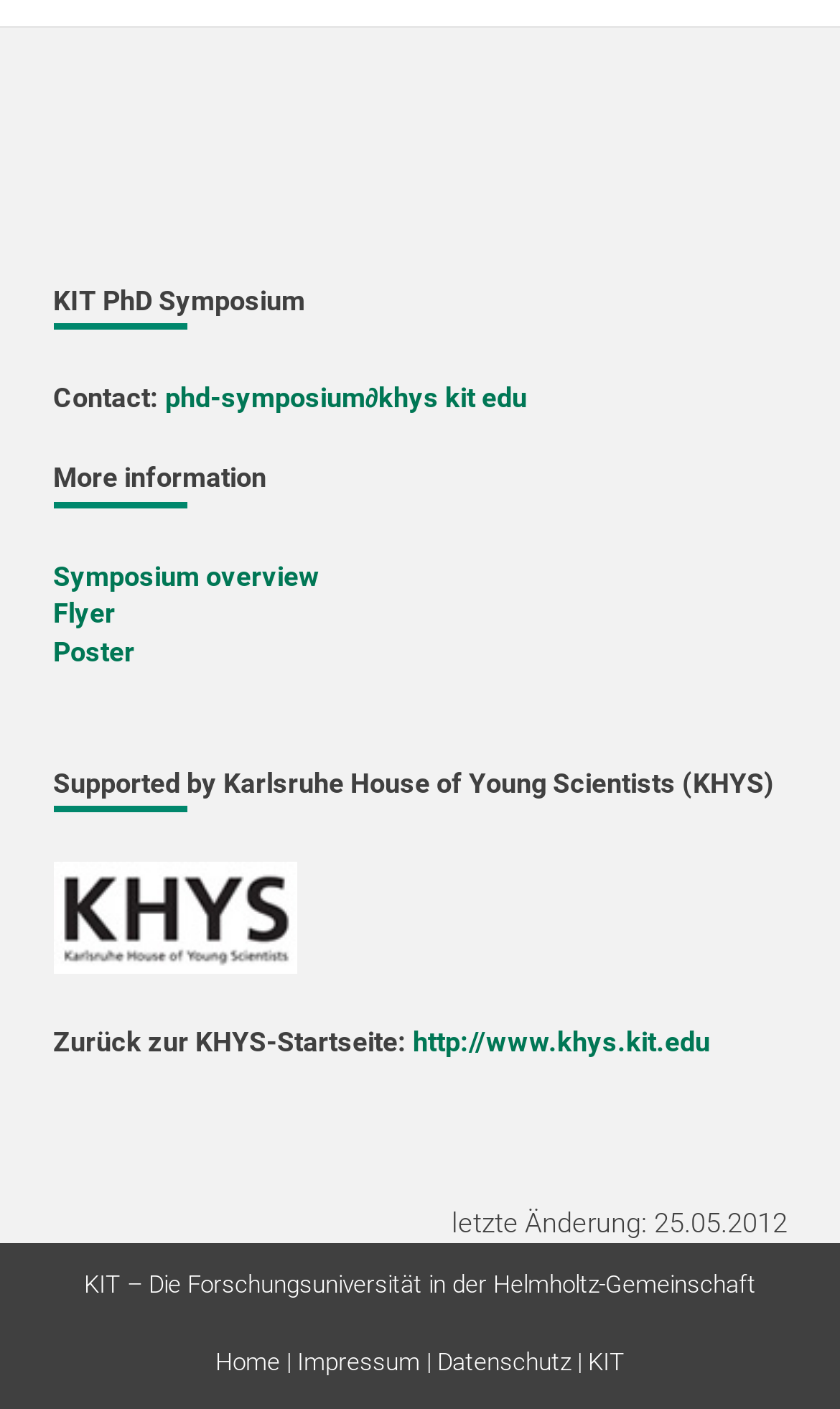Give the bounding box coordinates for the element described by: "phd-symposium ∂does-not-exist.khys kit edu".

[0.196, 0.27, 0.628, 0.293]